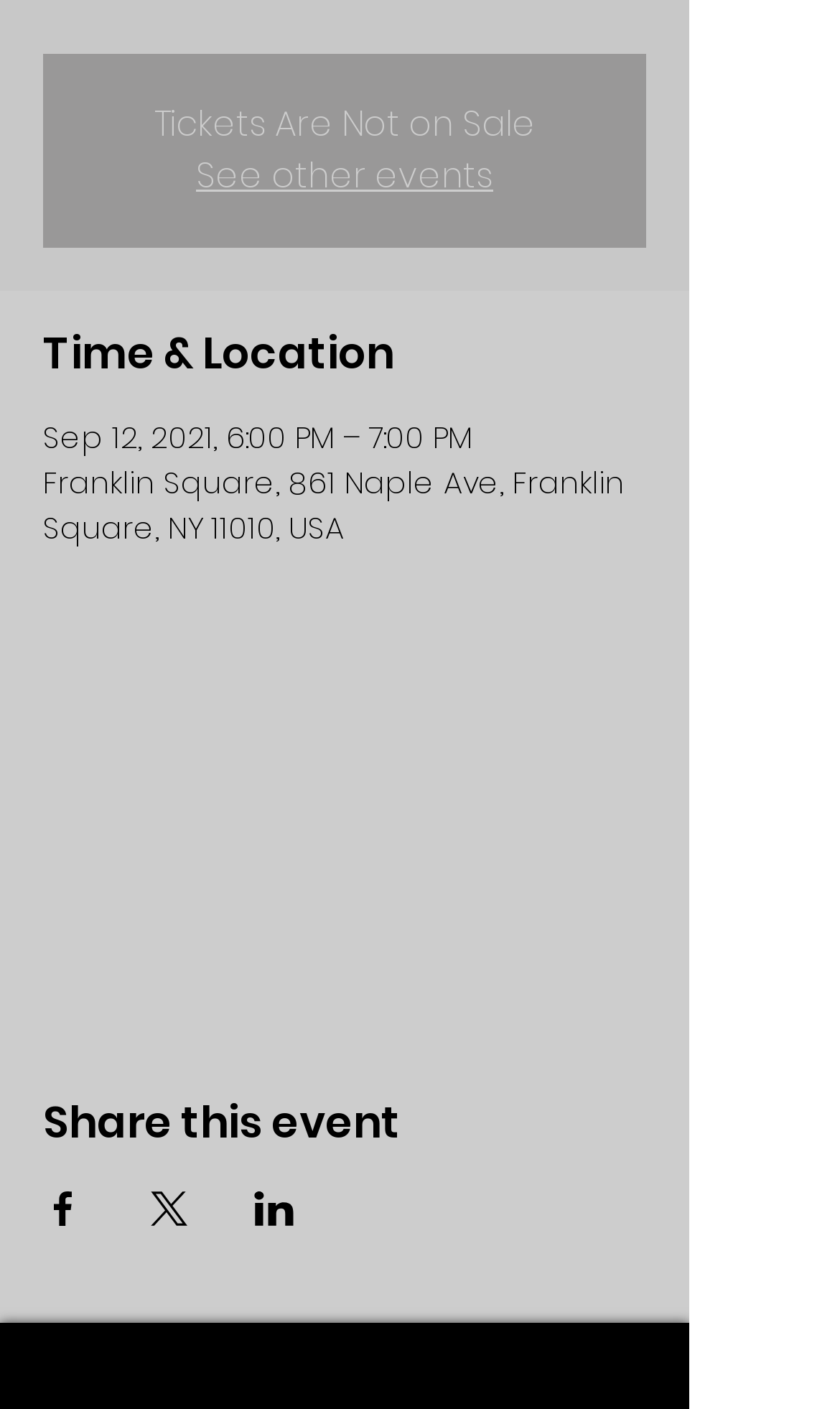Where is the event located?
Please respond to the question thoroughly and include all relevant details.

I found the event location by looking at the 'Time & Location' section, where it says 'Franklin Square, 861 Naple Ave, Franklin Square, NY 11010, USA'.